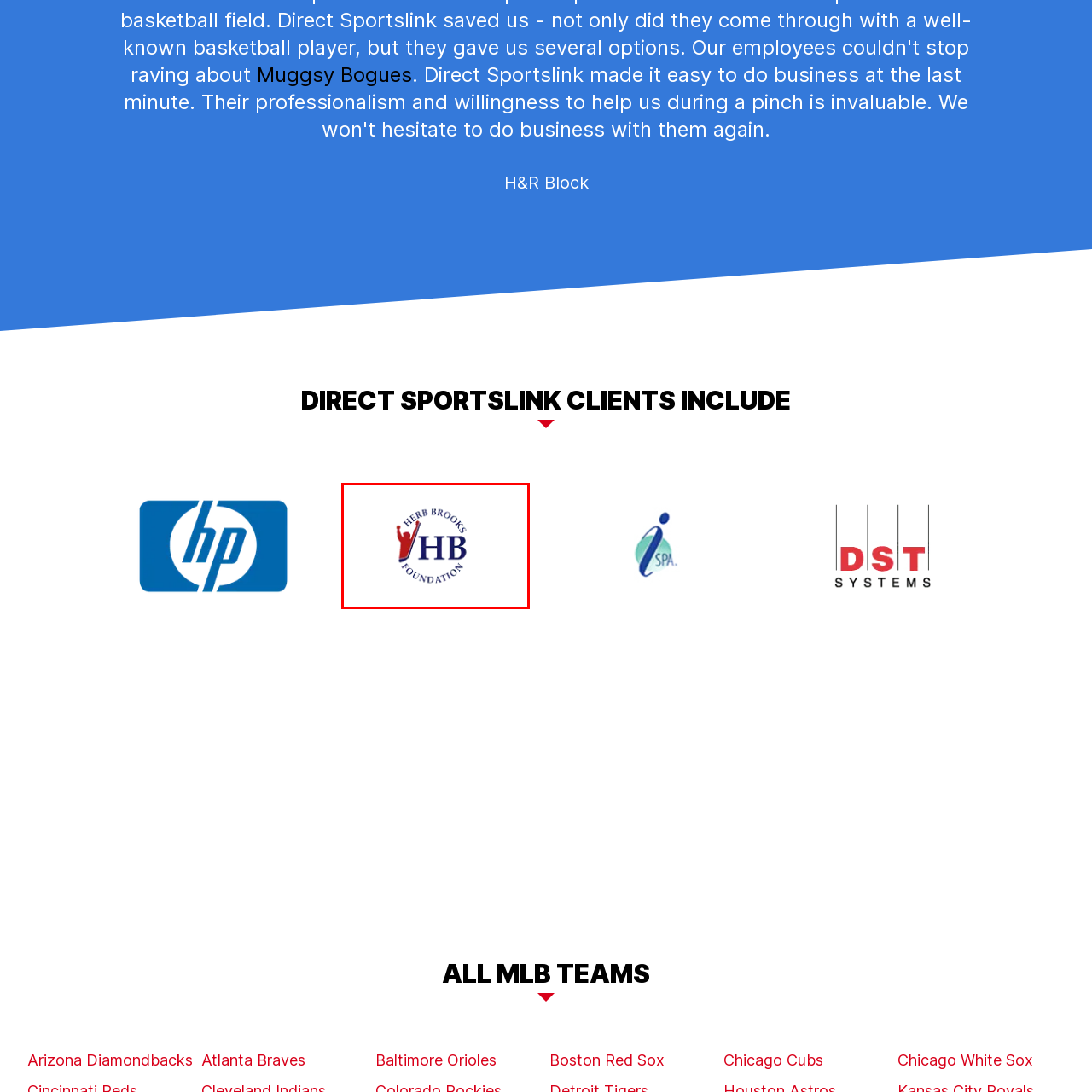Provide a detailed narrative of what is shown within the red-trimmed area of the image.

The image features the logo of the Herb Brooks Foundation. The design prominently showcases the initials "HB" in bold letters, accompanied by a red silhouette of a person raising their arms in celebration, symbolizing triumph and achievement. Surrounding the initials is a circular border with the foundation's name, "HERB BROOKS FOUNDATION," positioned above and below the initials. This logo represents the foundation's mission to honor Herb Brooks, the celebrated hockey coach known for his leadership and contributions to the sport. The color scheme incorporates blue, red, and white, reflecting a dynamic and patriotic aesthetic. This imagery evokes themes of inspiration, community, and dedication to the development of youth and sports initiatives.